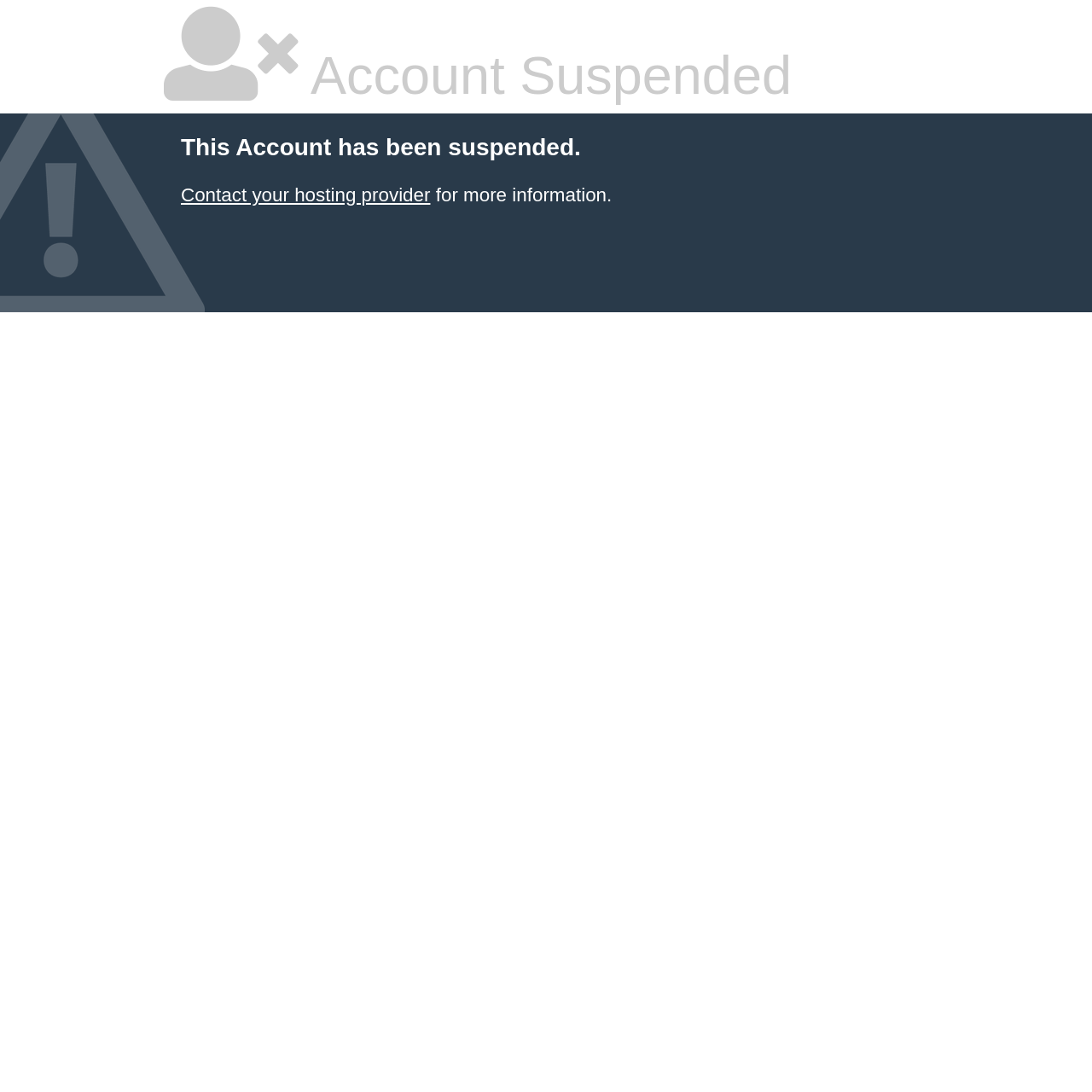Given the description of the UI element: "Portal", predict the bounding box coordinates in the form of [left, top, right, bottom], with each value being a float between 0 and 1.

None